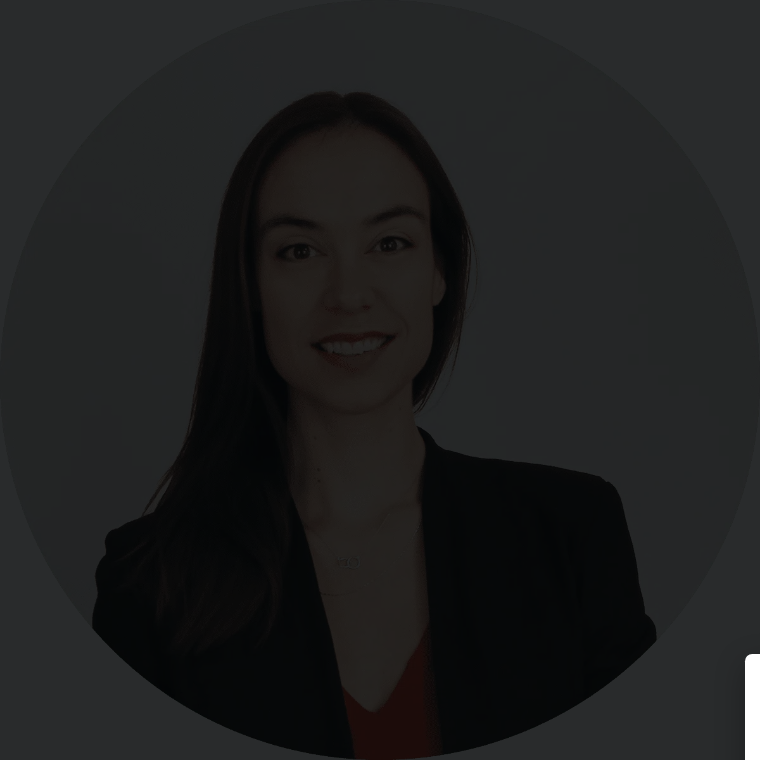Generate a detailed narrative of the image.

The image features a professional headshot of a woman with long, dark hair styled straight. She is smiling warmly at the camera, projecting confidence and approachability. The subject is dressed in a black blazer over a red top, reflecting a polished and professional appearance. The background is softly blurred, allowing the focus to remain on her facial expression and attire. This image complements the article titled "Walker Enhances its Sales and Marketing Team," highlighting her role as a new team member. The setting conveys a sense of professionalism, aligning well with the themes of growth and enhancement in the workplace.